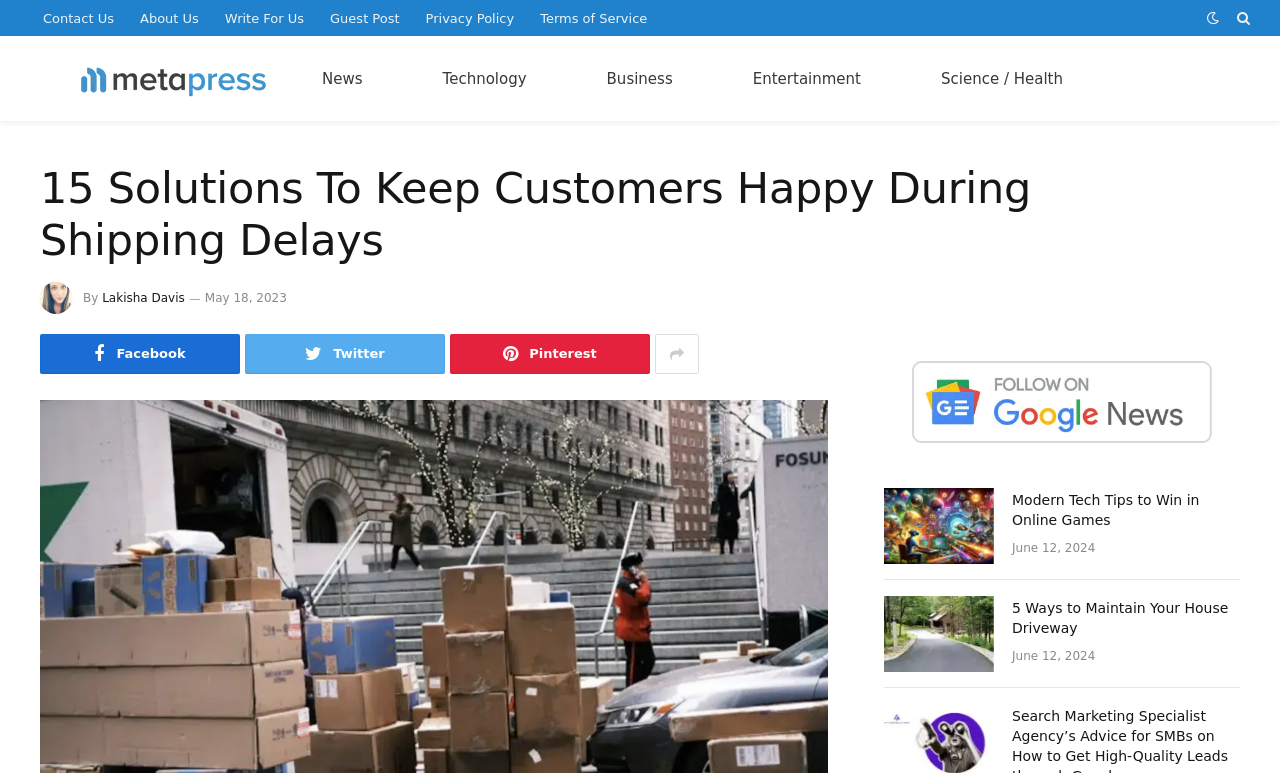Find and specify the bounding box coordinates that correspond to the clickable region for the instruction: "Click on Contact Us".

[0.023, 0.0, 0.099, 0.047]